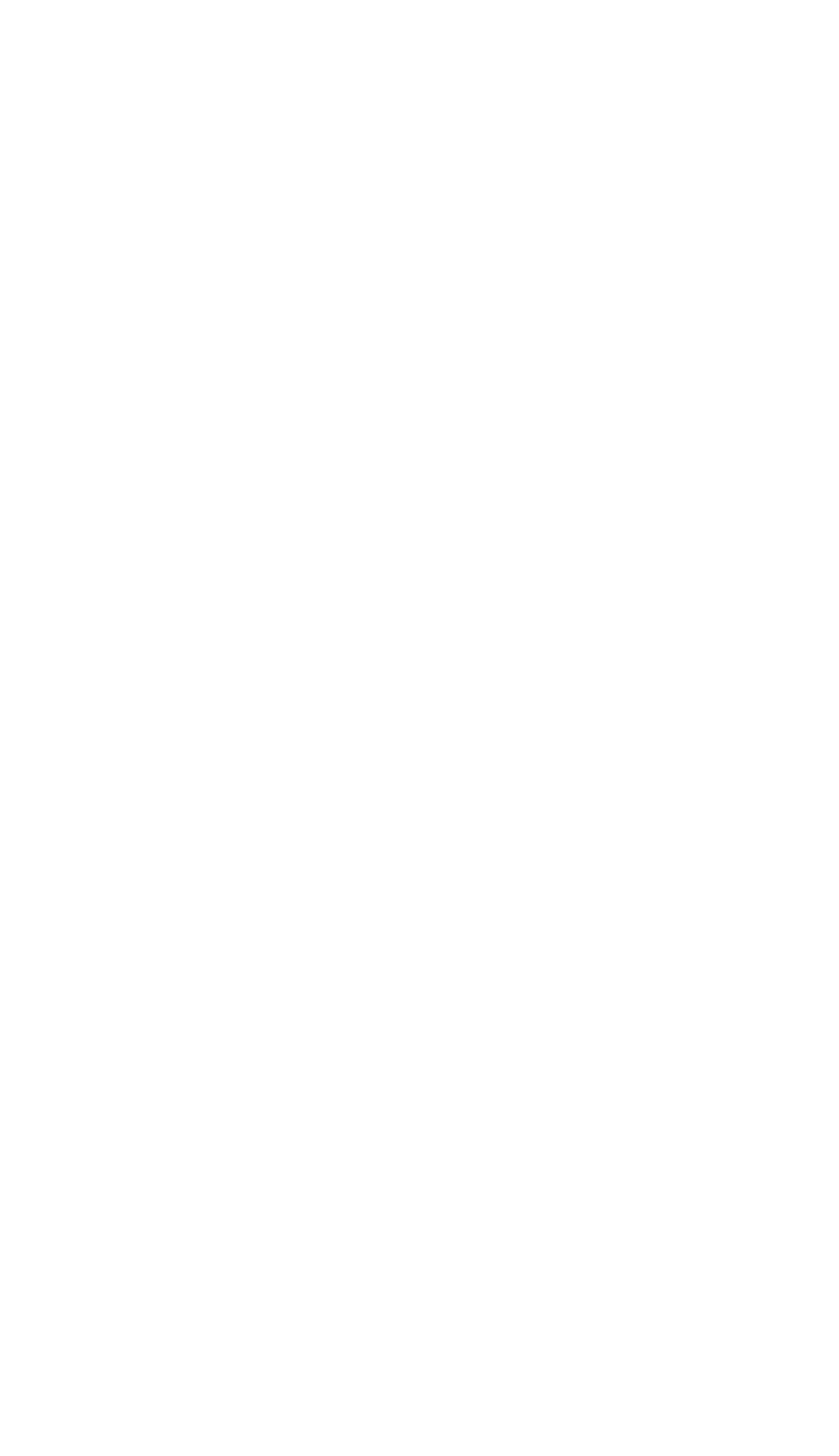What is the theme of the webpage?
Please provide a full and detailed response to the question.

I inferred the theme of the webpage by looking at the URL 'http://www.irvbauerscreenwriting.com/blog/' and the presence of a link to a screenwriting contest, which suggests that the webpage is related to screenwriting.